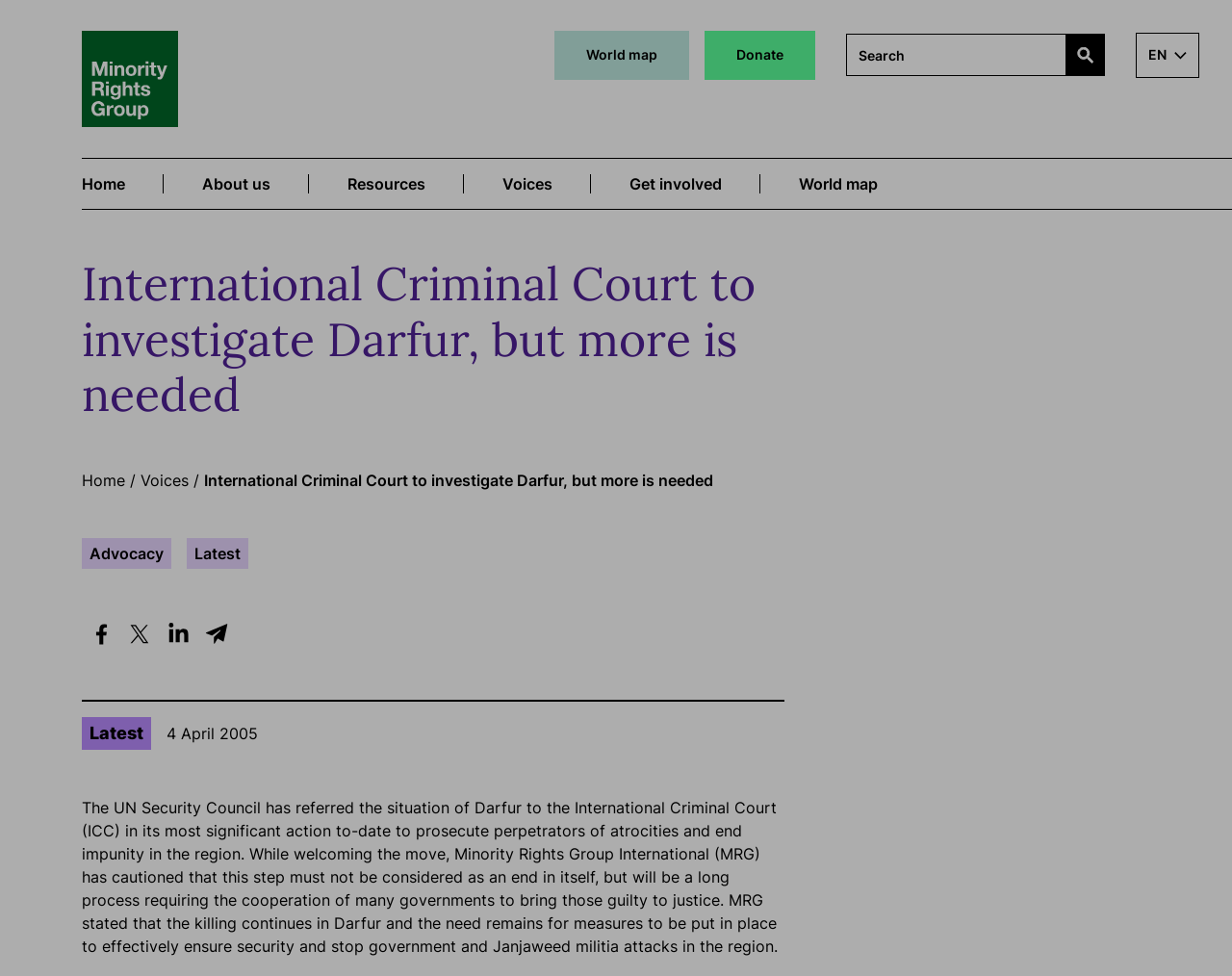Specify the bounding box coordinates (top-left x, top-left y, bottom-right x, bottom-right y) of the UI element in the screenshot that matches this description: About us

[0.133, 0.163, 0.251, 0.214]